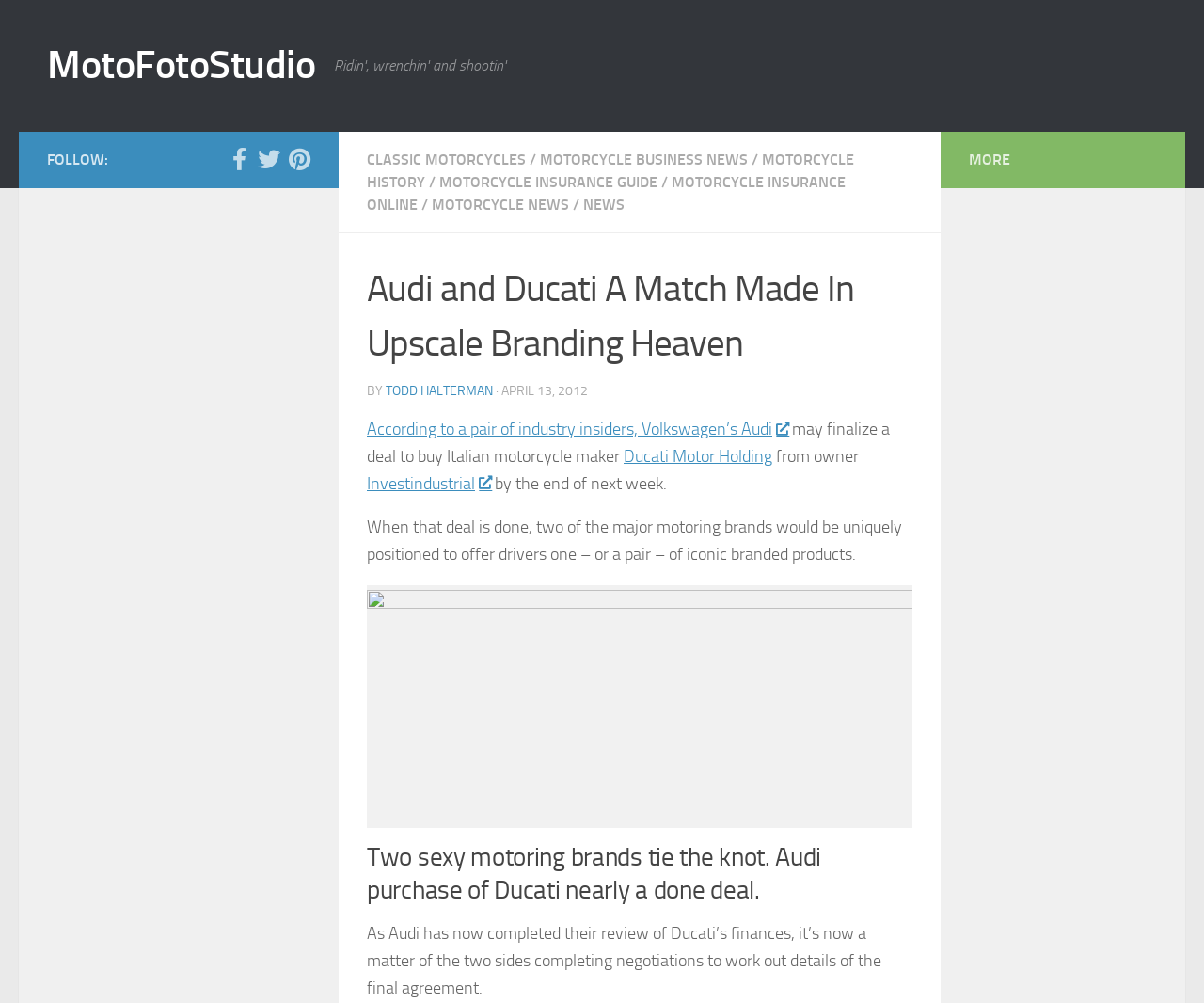Indicate the bounding box coordinates of the element that must be clicked to execute the instruction: "Read the article 'Audi and Ducati A Match Made In Upscale Branding Heaven'". The coordinates should be given as four float numbers between 0 and 1, i.e., [left, top, right, bottom].

[0.305, 0.261, 0.758, 0.37]